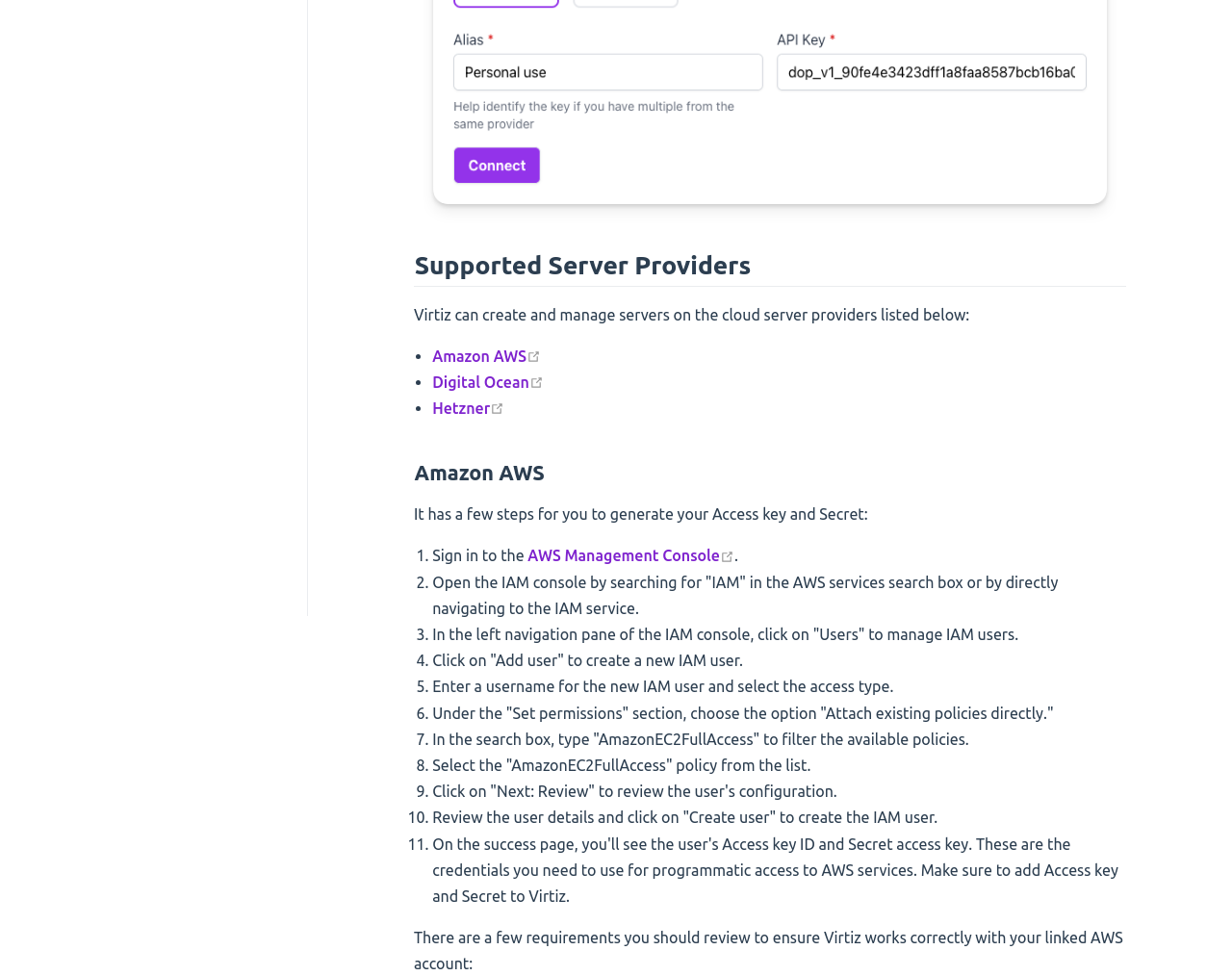Given the webpage screenshot and the description, determine the bounding box coordinates (top-left x, top-left y, bottom-right x, bottom-right y) that define the location of the UI element matching this description: Hetzneropen in new window

[0.351, 0.409, 0.41, 0.427]